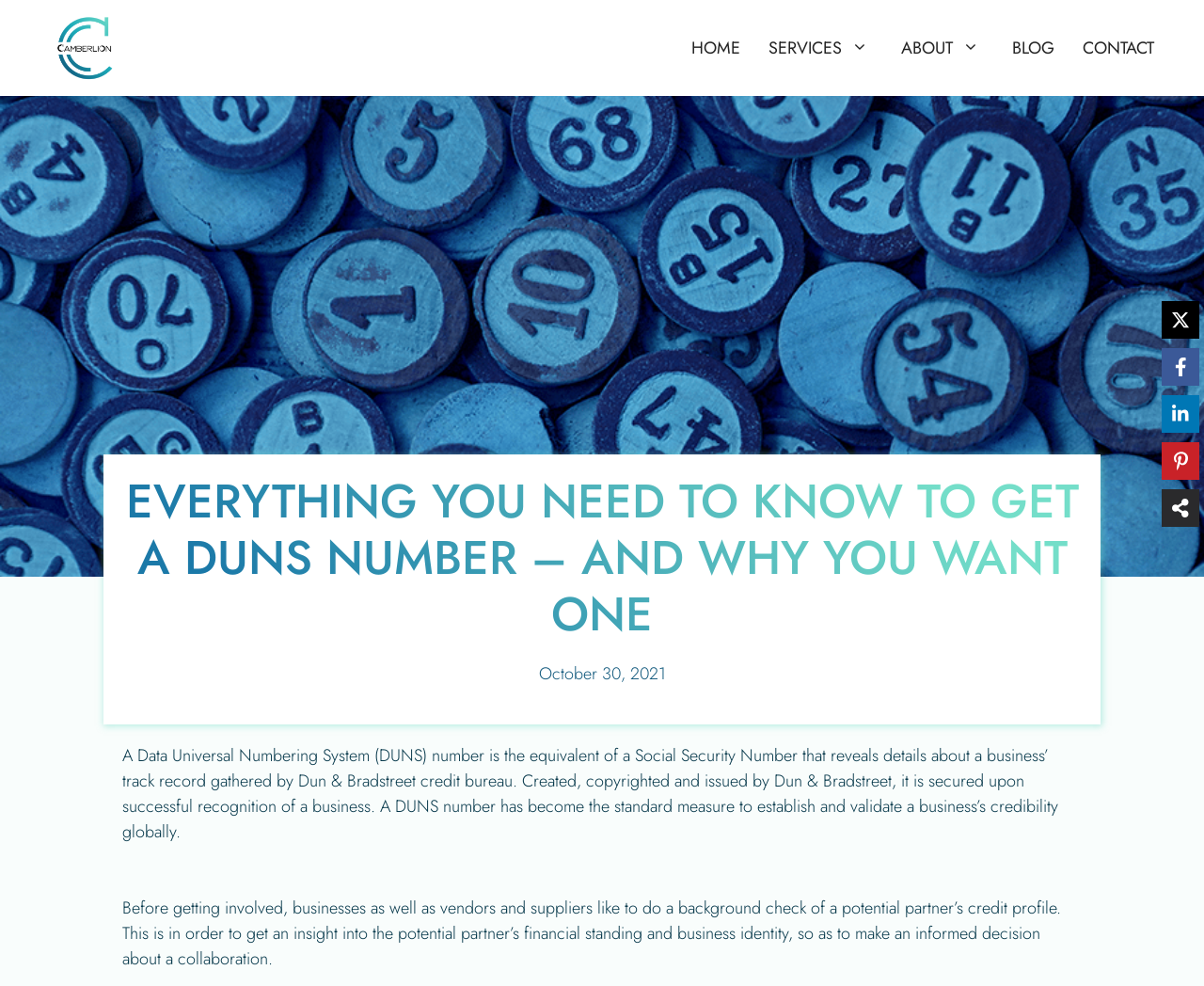Give a detailed account of the webpage.

This webpage is about obtaining a DUNS number for a business. At the top, there is a navigation bar with links to "Camberlion", "HOME", "SERVICES", "ABOUT", "BLOG", and "CONTACT". Below the navigation bar, there is a prominent heading that reads "EVERYTHING YOU NEED TO KNOW TO GET A DUNS NUMBER – AND WHY YOU WANT ONE". 

On the left side of the page, there is a section that provides information about DUNS numbers. It starts with a date, "October 30, 2021", followed by two paragraphs of text. The first paragraph explains what a DUNS number is and how it is used to establish a business's credibility. The second paragraph discusses how businesses use DUNS numbers to perform background checks on potential partners.

On the top-right corner of the page, there are social media links to "Facebook", "LinkedIn", "Pinterest", and a "Share" option, each accompanied by an icon. There is also a small "X" icon in the top-right corner.